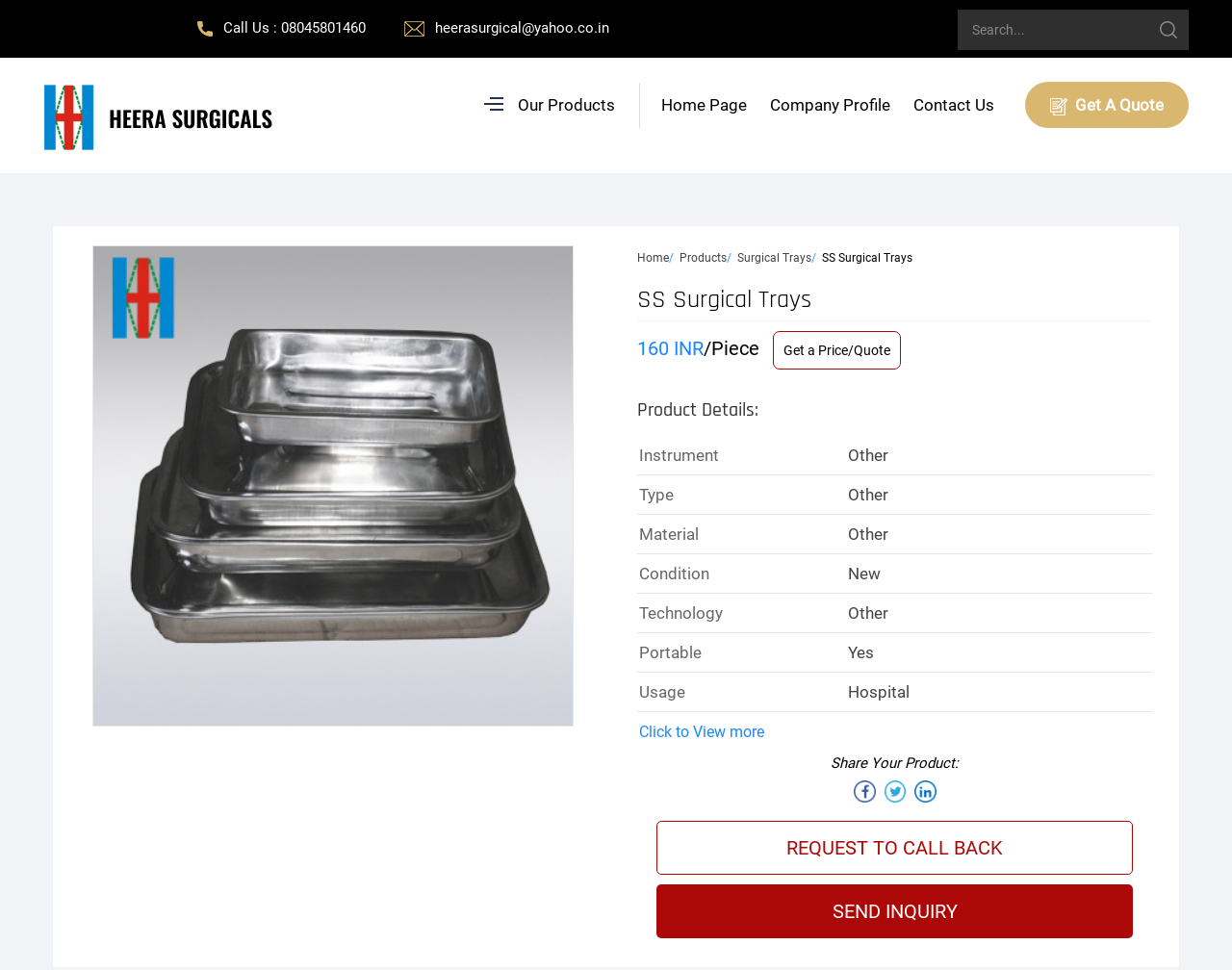Specify the bounding box coordinates for the region that must be clicked to perform the given instruction: "Request to call back".

[0.533, 0.847, 0.92, 0.902]